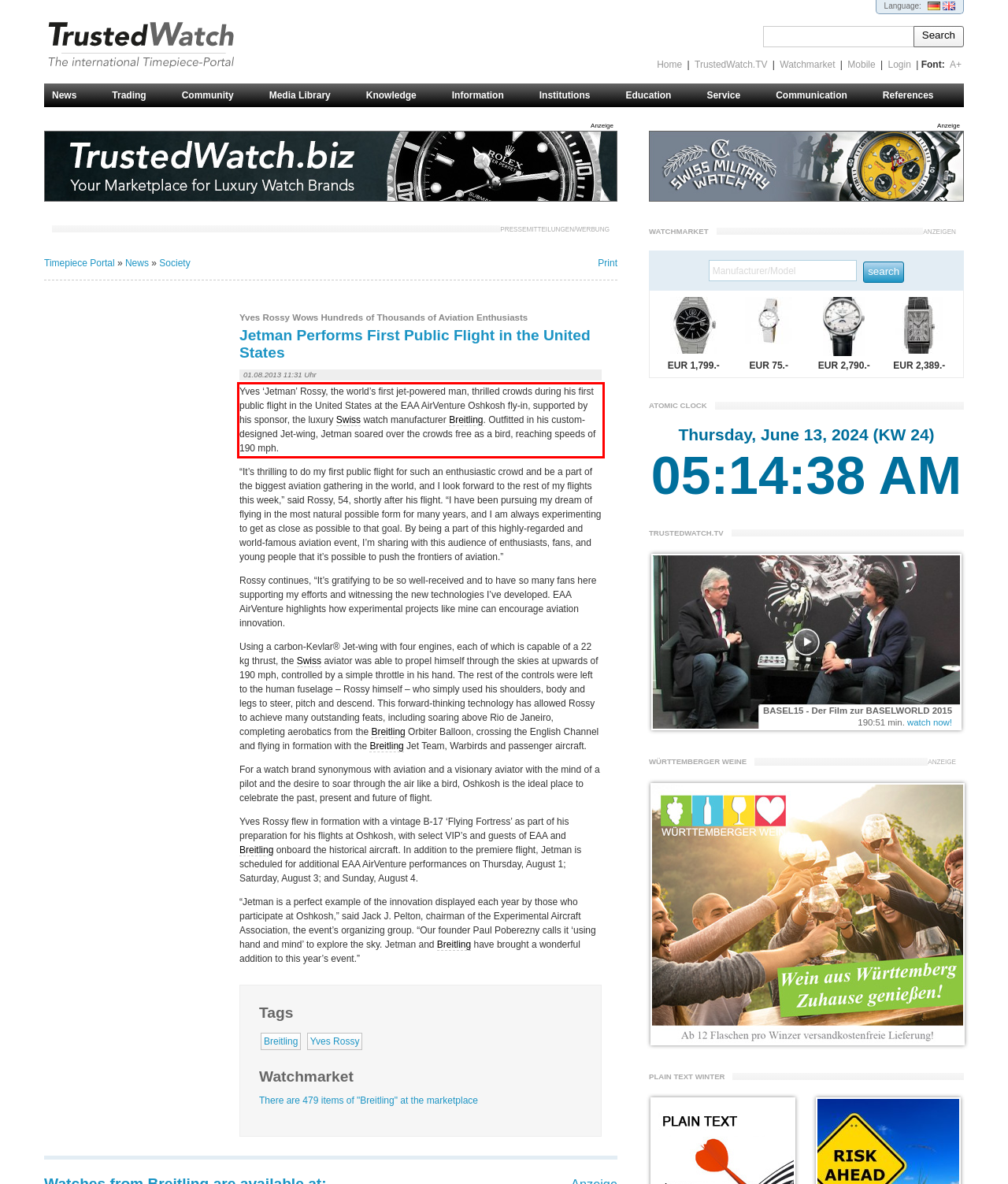Please examine the webpage screenshot containing a red bounding box and use OCR to recognize and output the text inside the red bounding box.

Yves ‘Jetman’ Rossy, the world’s first jet-powered man, thrilled crowds during his first public flight in the United States at the EAA AirVenture Oshkosh fly-in, supported by his sponsor, the luxury Swiss watch manufacturer Breitling. Outfitted in his custom-designed Jet-wing, Jetman soared over the crowds free as a bird, reaching speeds of 190 mph.